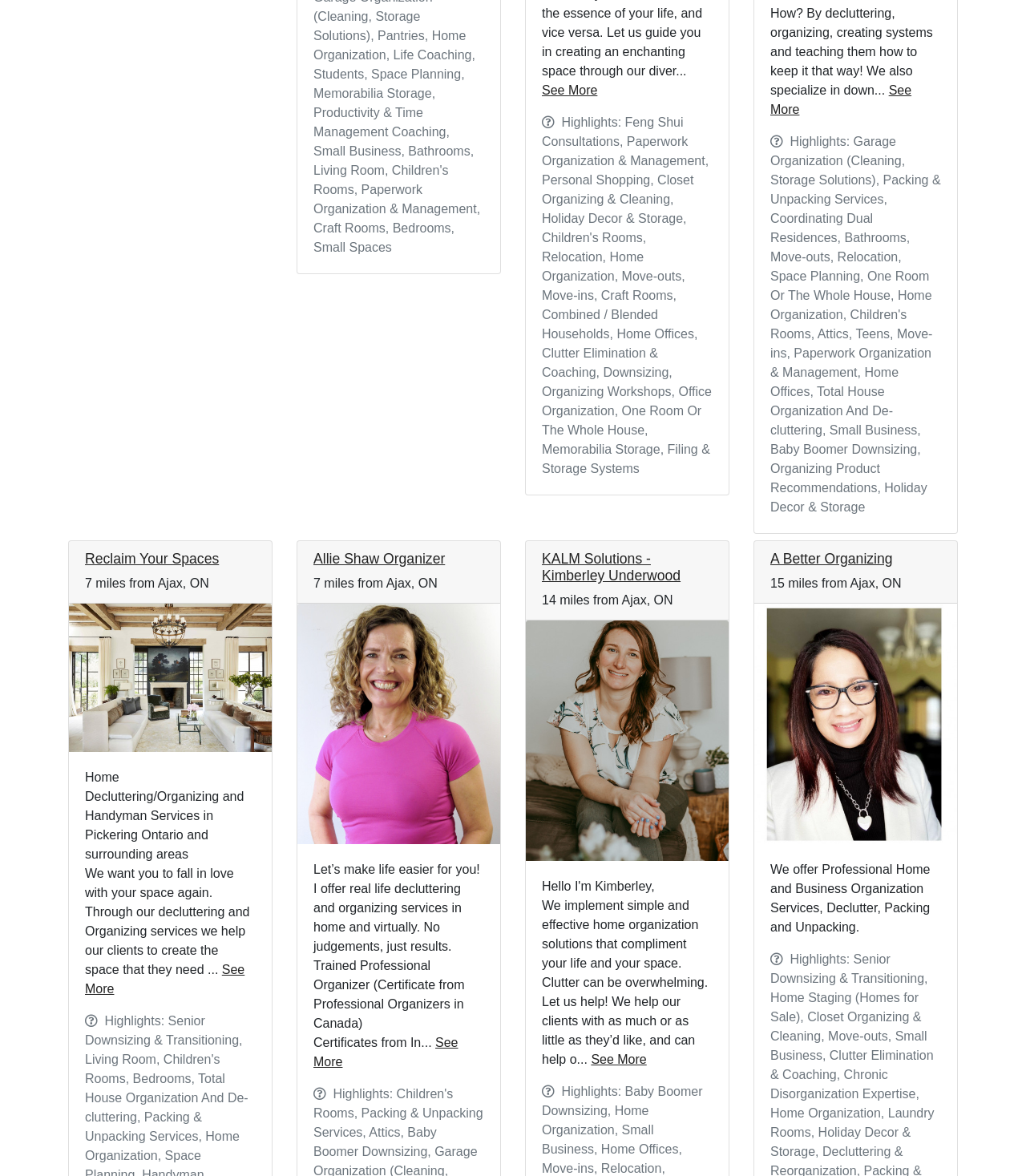Given the element description: "A Better Organizing", predict the bounding box coordinates of the UI element it refers to, using four float numbers between 0 and 1, i.e., [left, top, right, bottom].

[0.751, 0.468, 0.87, 0.482]